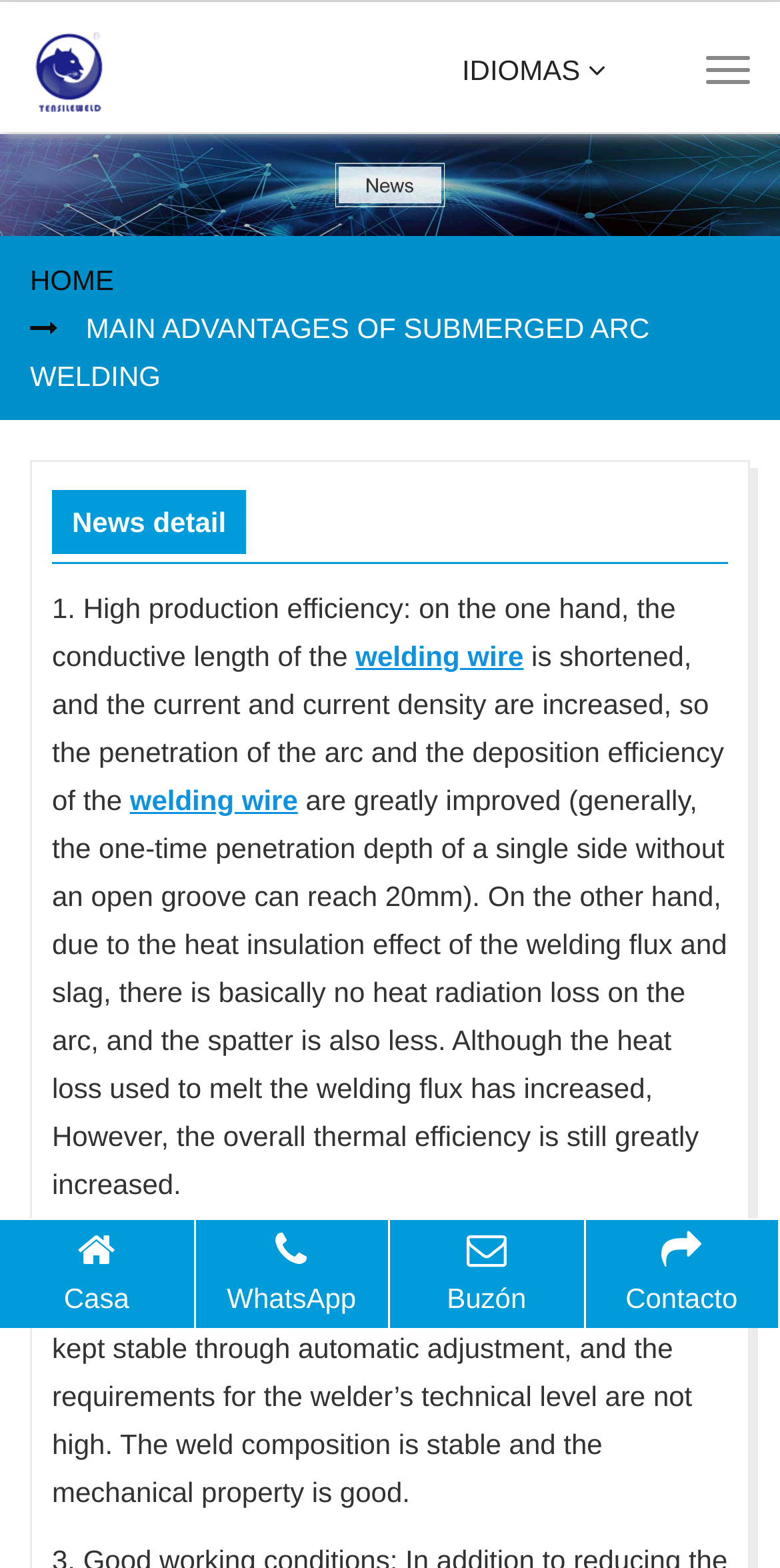Could you determine the bounding box coordinates of the clickable element to complete the instruction: "Toggle navigation"? Provide the coordinates as four float numbers between 0 and 1, i.e., [left, top, right, bottom].

[0.905, 0.036, 0.962, 0.054]